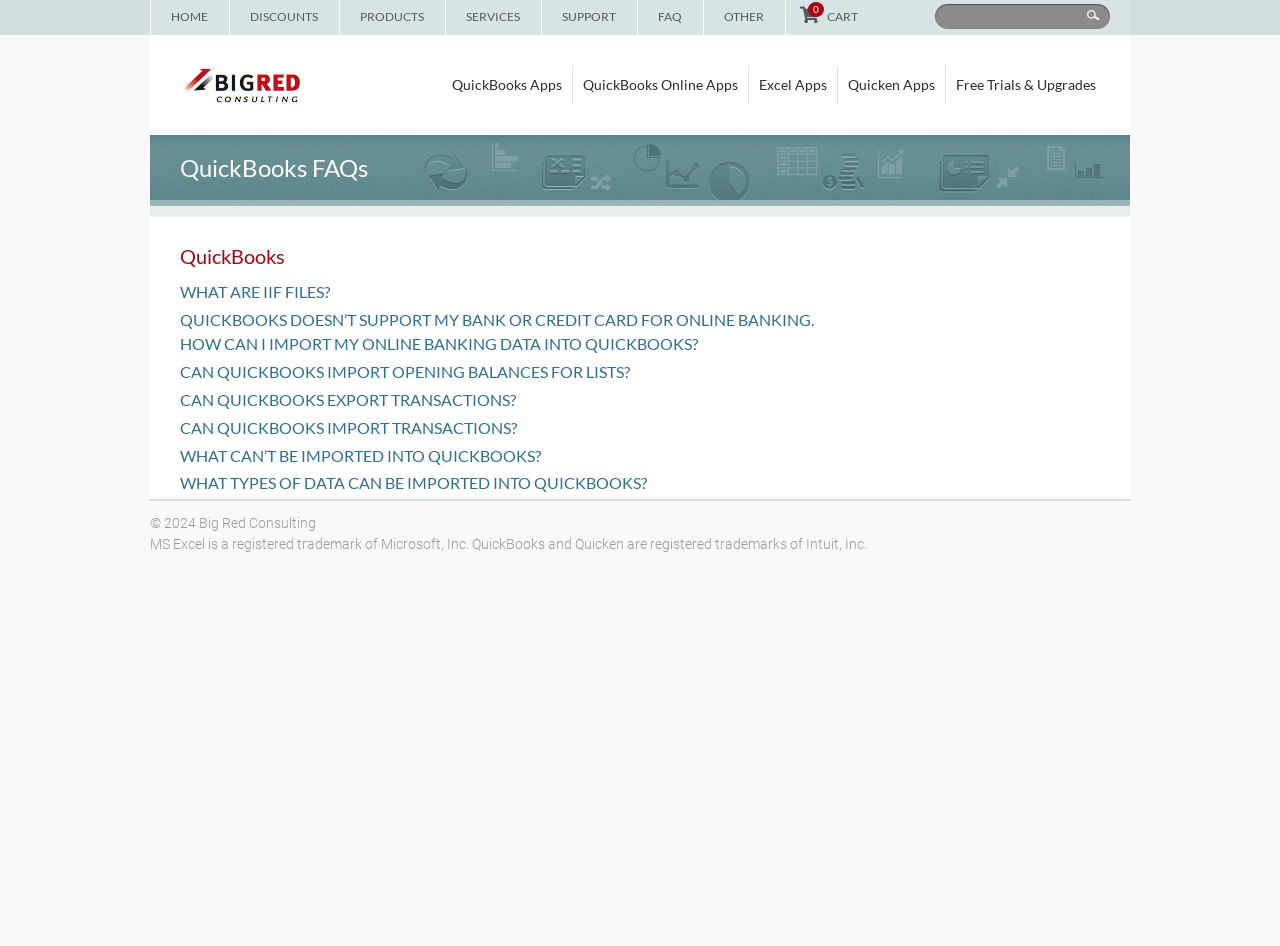Determine the bounding box coordinates of the clickable region to follow the instruction: "Click on the PRODUCTS link".

[0.266, 0.003, 0.347, 0.032]